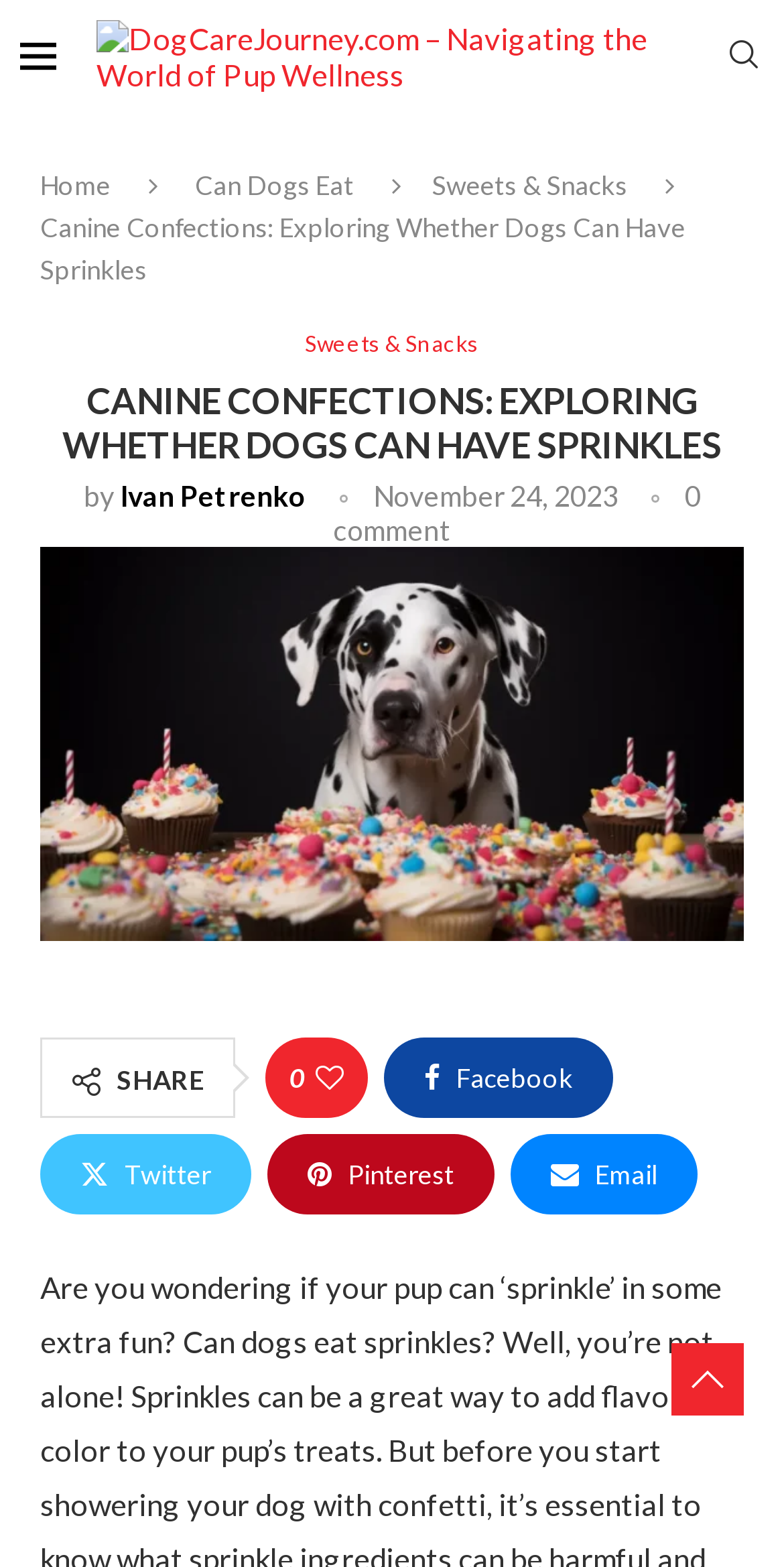Based on the image, provide a detailed response to the question:
How many comments does the article have?

The number of comments can be found below the title, where it says '0 comment'.